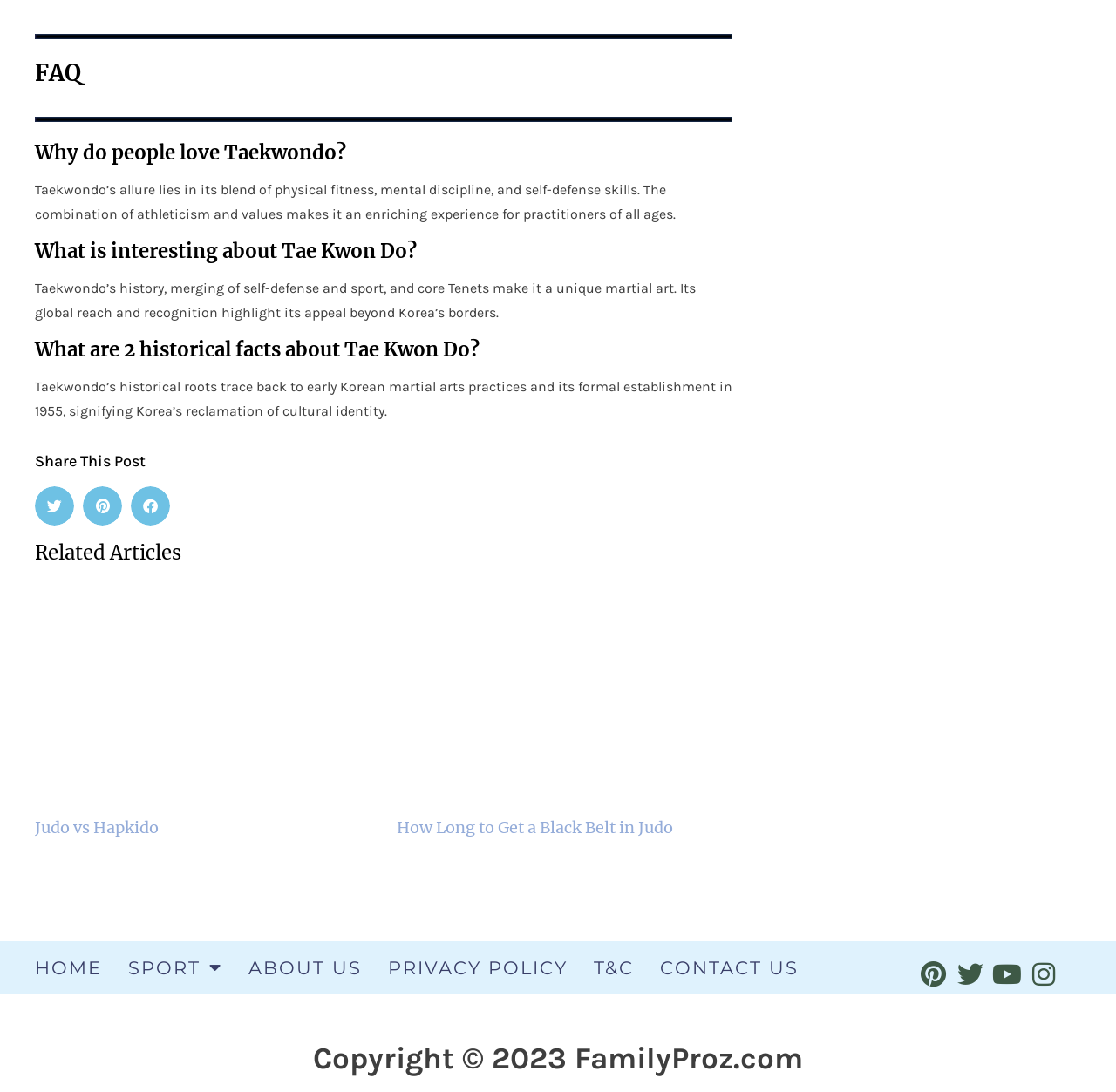What is the copyright year mentioned at the bottom of the webpage?
Using the image, elaborate on the answer with as much detail as possible.

The StaticText element at the bottom of the webpage mentions 'Copyright © 2023 FamilyProz.com', indicating that the copyright year is 2023.